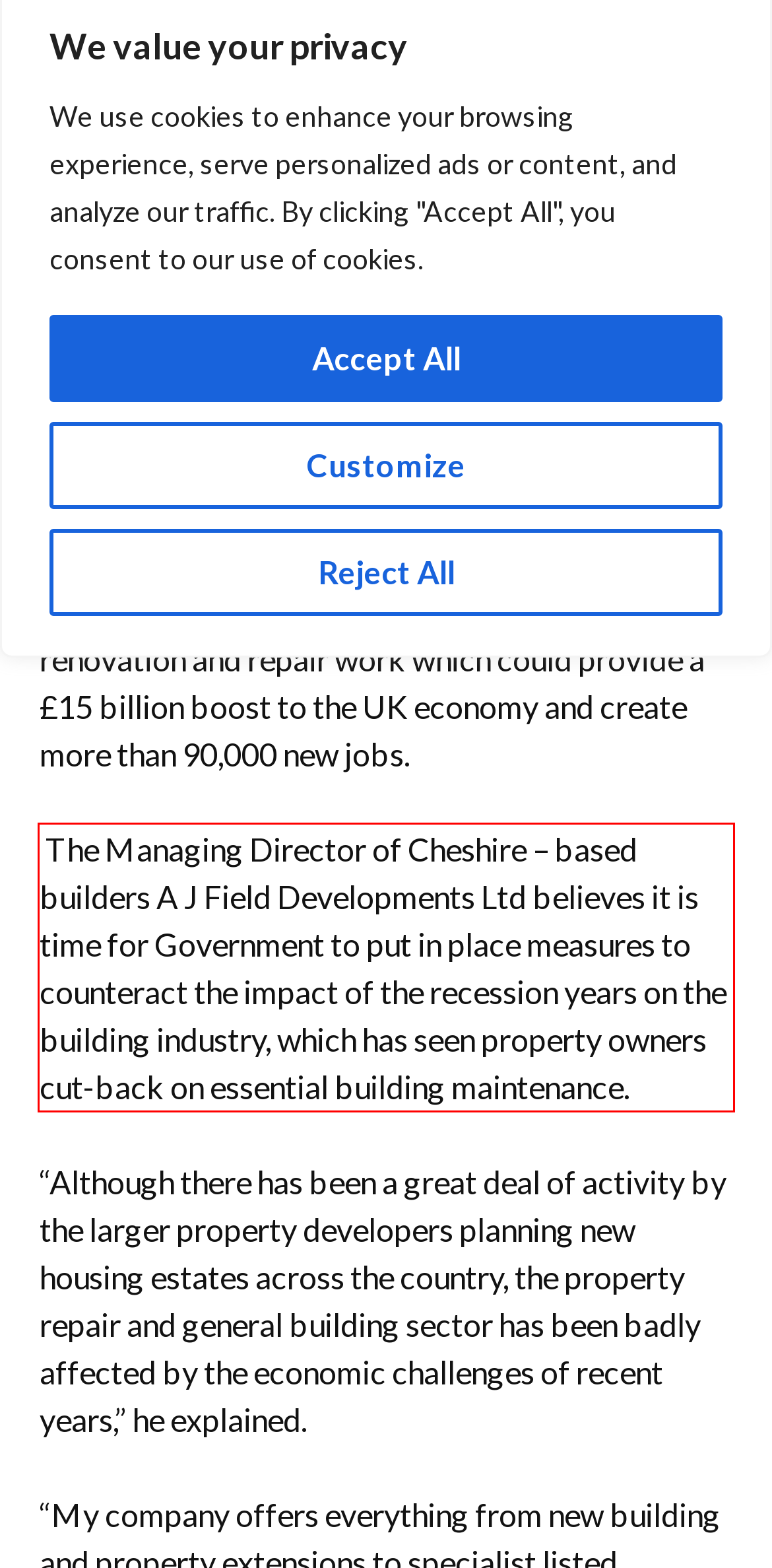Please identify and extract the text from the UI element that is surrounded by a red bounding box in the provided webpage screenshot.

The Managing Director of Cheshire – based builders A J Field Developments Ltd believes it is time for Government to put in place measures to counteract the impact of the recession years on the building industry, which has seen property owners cut-back on essential building maintenance.